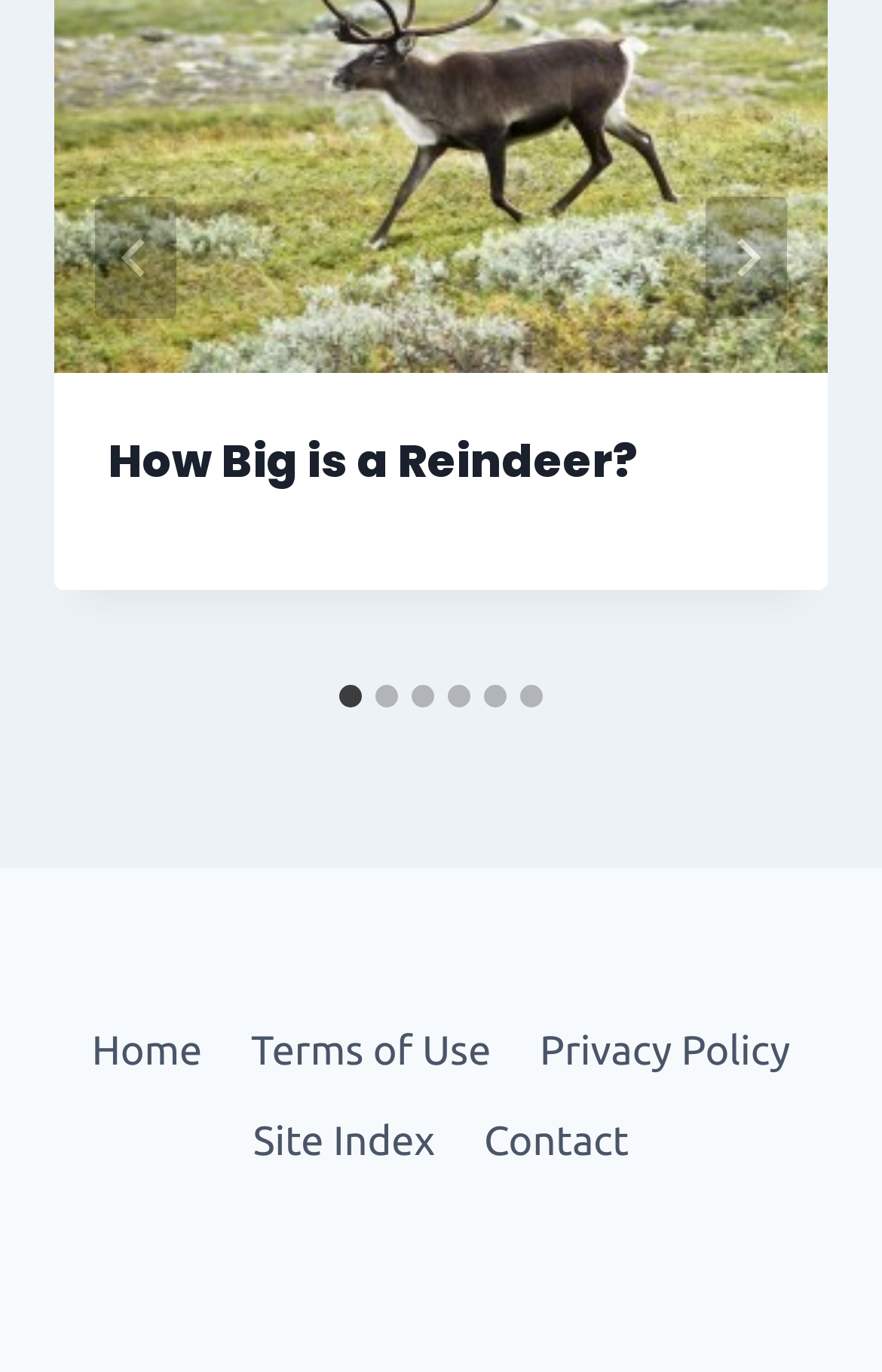What is the purpose of the button with the image? Based on the image, give a response in one word or a short phrase.

Next